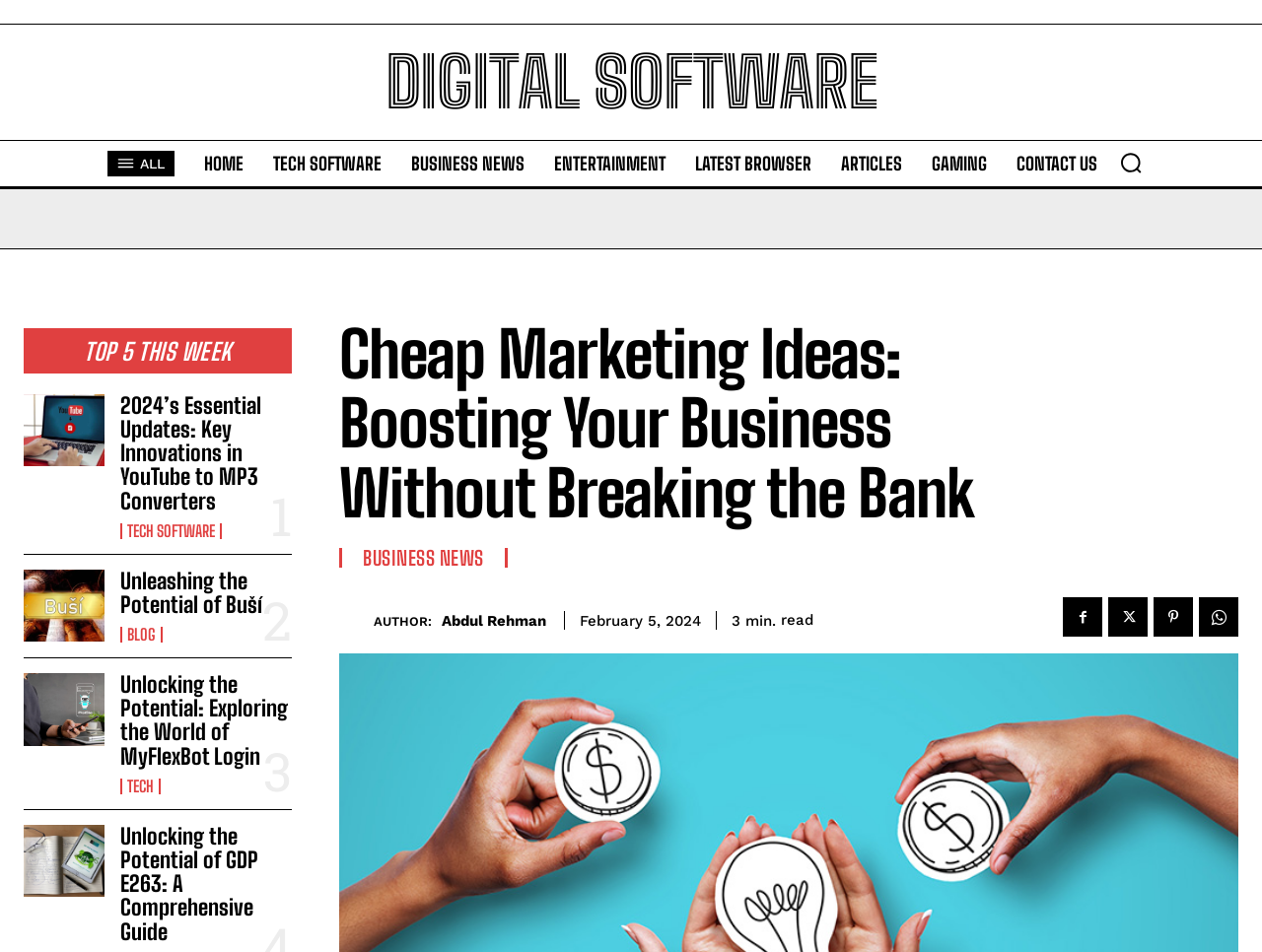Find the bounding box coordinates of the area to click in order to follow the instruction: "Visit the 'HOME' page".

[0.154, 0.147, 0.201, 0.197]